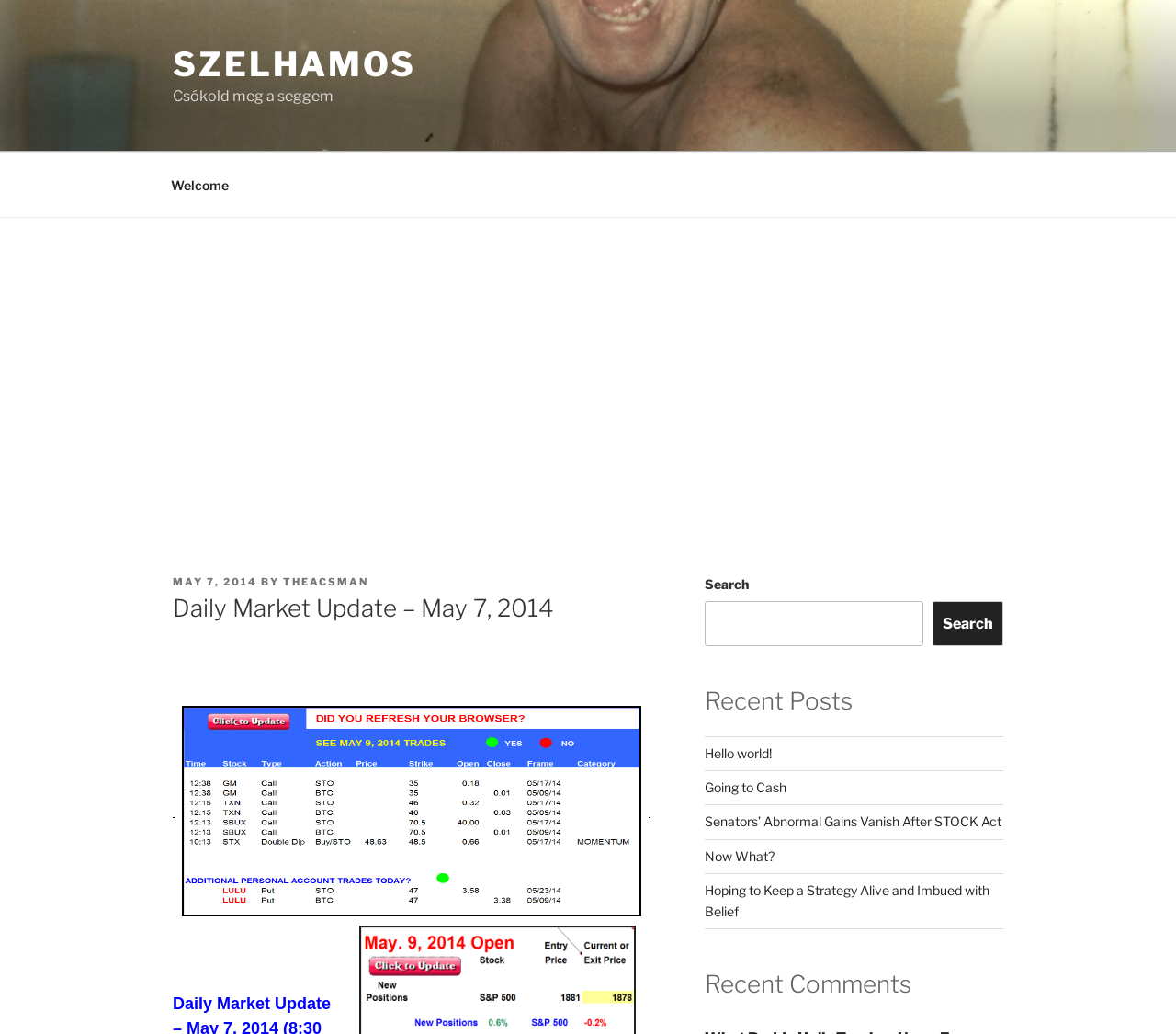Please extract and provide the main headline of the webpage.

Daily Market Update – May 7, 2014